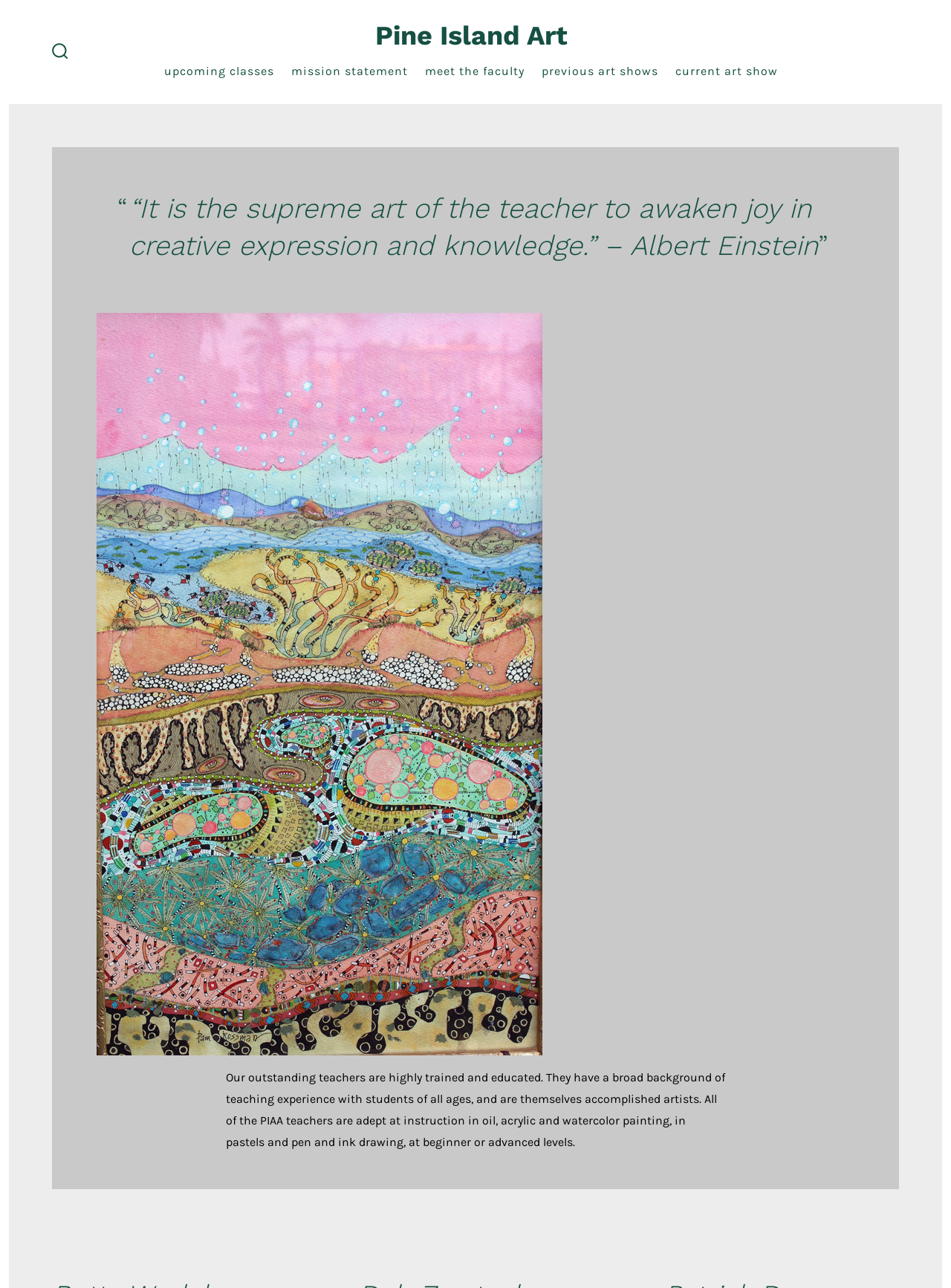Utilize the information from the image to answer the question in detail:
What type of art classes are mentioned?

I analyzed the StaticText element at coordinates [0.237, 0.831, 0.762, 0.892] which describes the art classes offered by the institution. The text mentions that the teachers are adept at instruction in oil, acrylic, and watercolor painting, as well as pastels and pen and ink drawing.